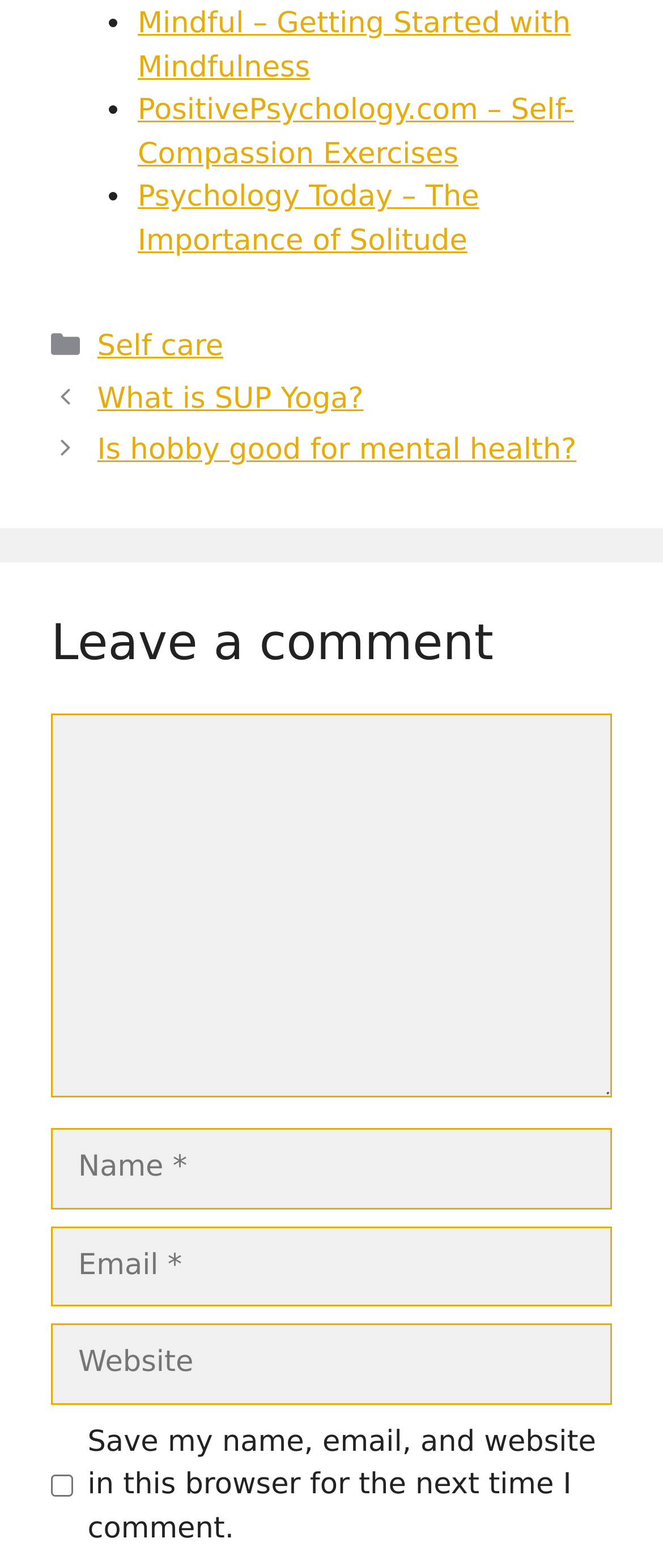Please locate the bounding box coordinates for the element that should be clicked to achieve the following instruction: "Click on the link to learn about mindful getting started". Ensure the coordinates are given as four float numbers between 0 and 1, i.e., [left, top, right, bottom].

[0.208, 0.004, 0.861, 0.054]